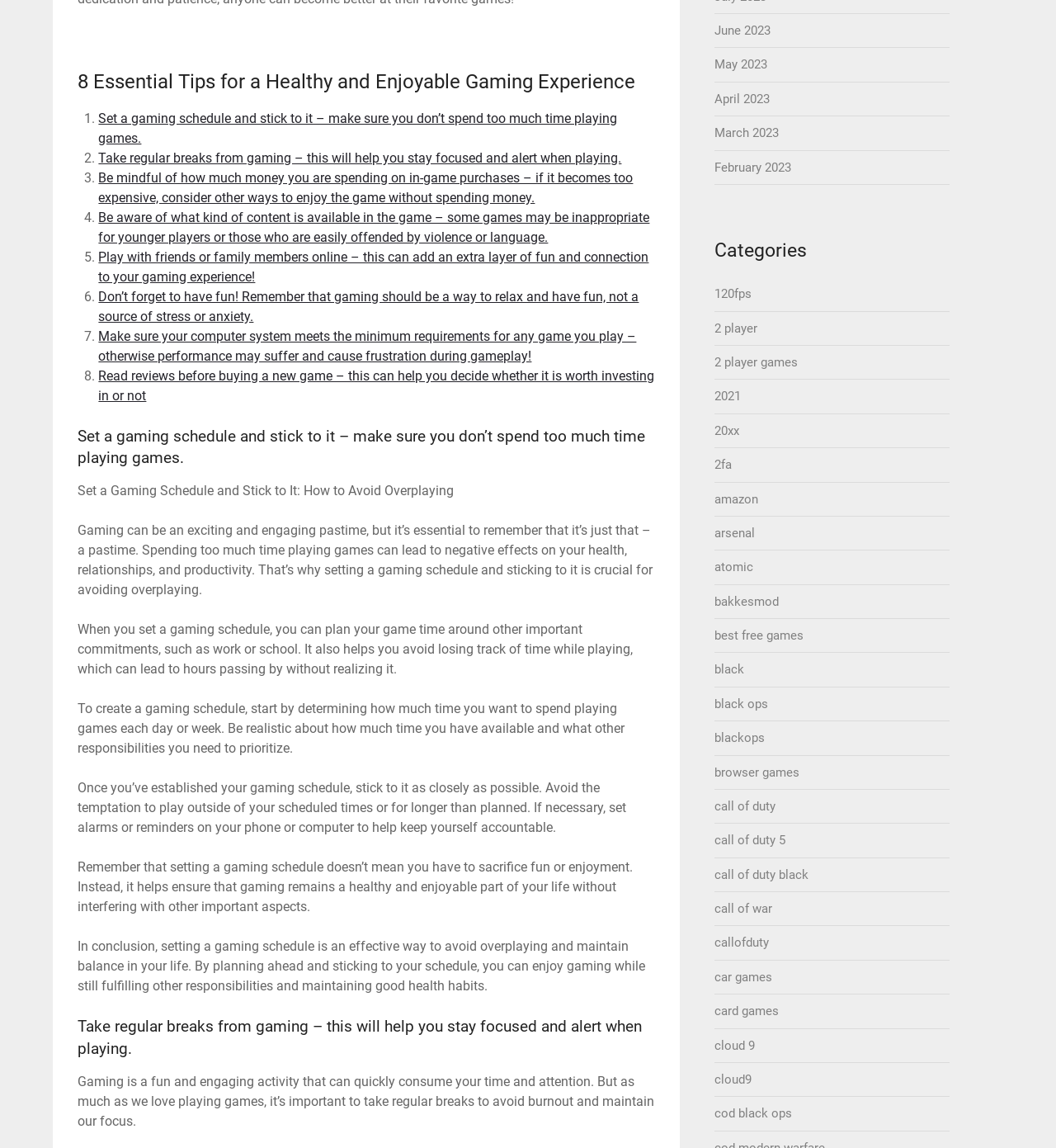What categories are available on the webpage?
Based on the screenshot, respond with a single word or phrase.

Various gaming categories